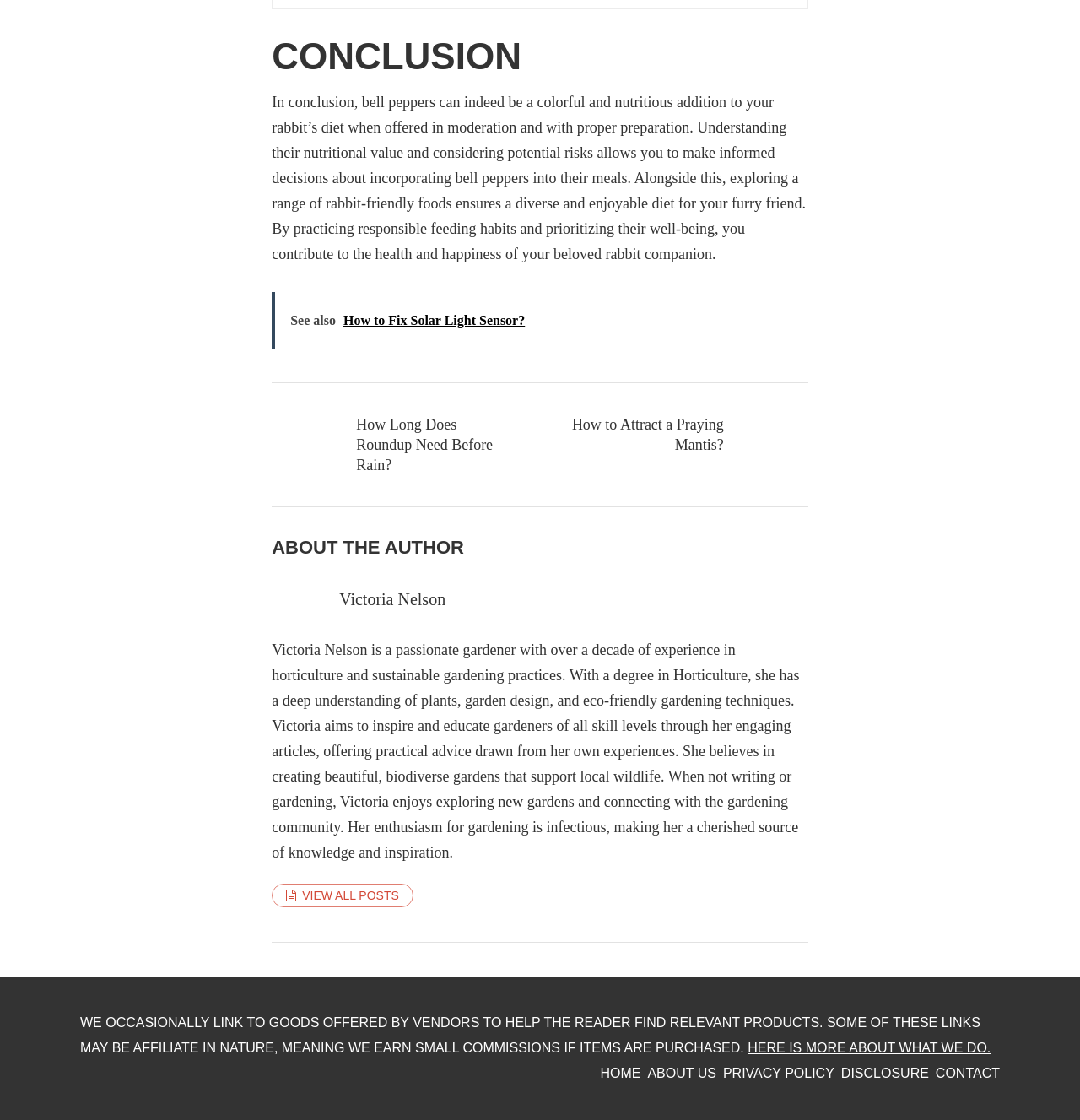Who is the author of the article?
Respond to the question with a single word or phrase according to the image.

Victoria Nelson